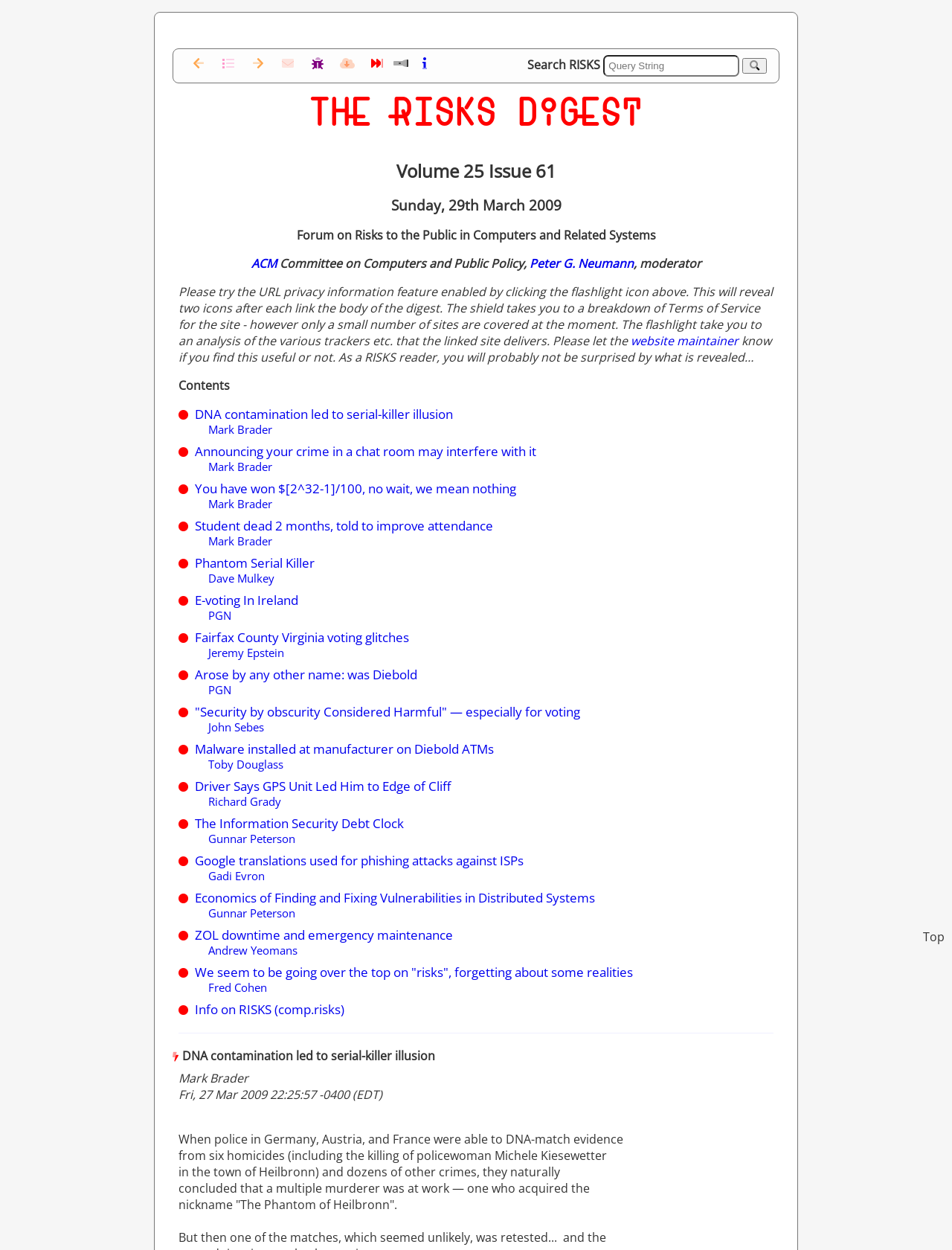Please find and generate the text of the main header of the webpage.

The RISKS Digest

Volume 25 Issue 61